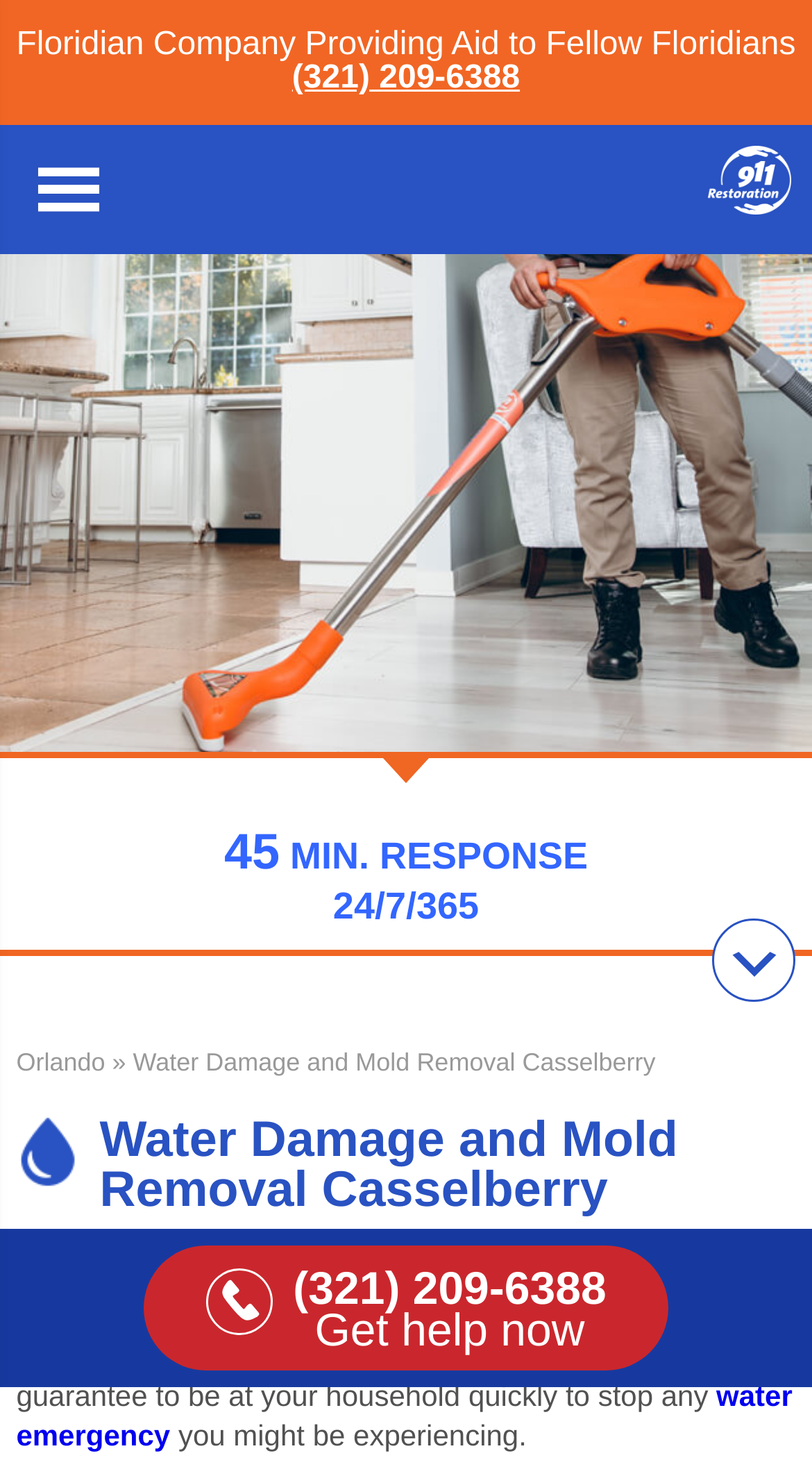What is the phone number to call for water damage services?
Using the visual information from the image, give a one-word or short-phrase answer.

(321) 209-6388